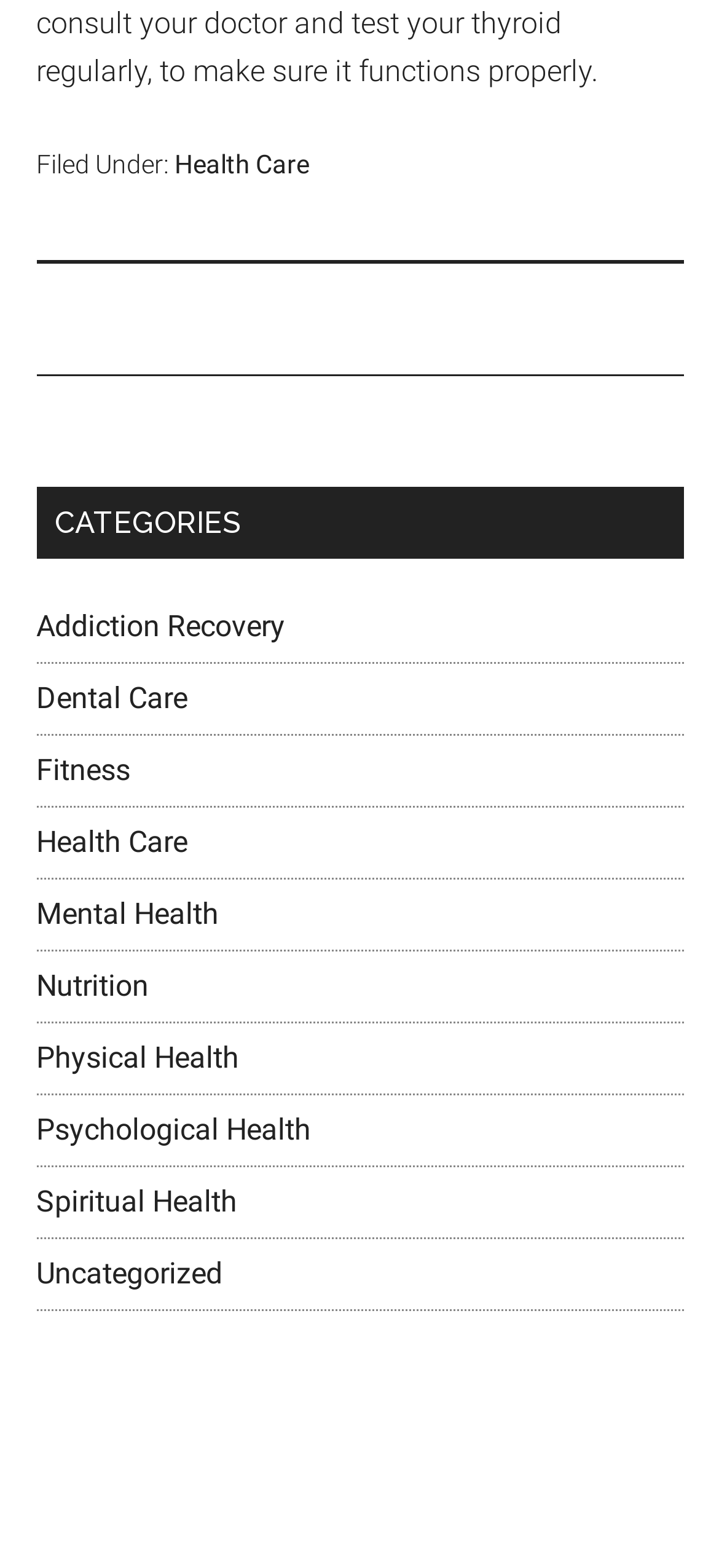Please determine the bounding box coordinates for the element that should be clicked to follow these instructions: "browse 'Uncategorized'".

[0.05, 0.8, 0.309, 0.823]